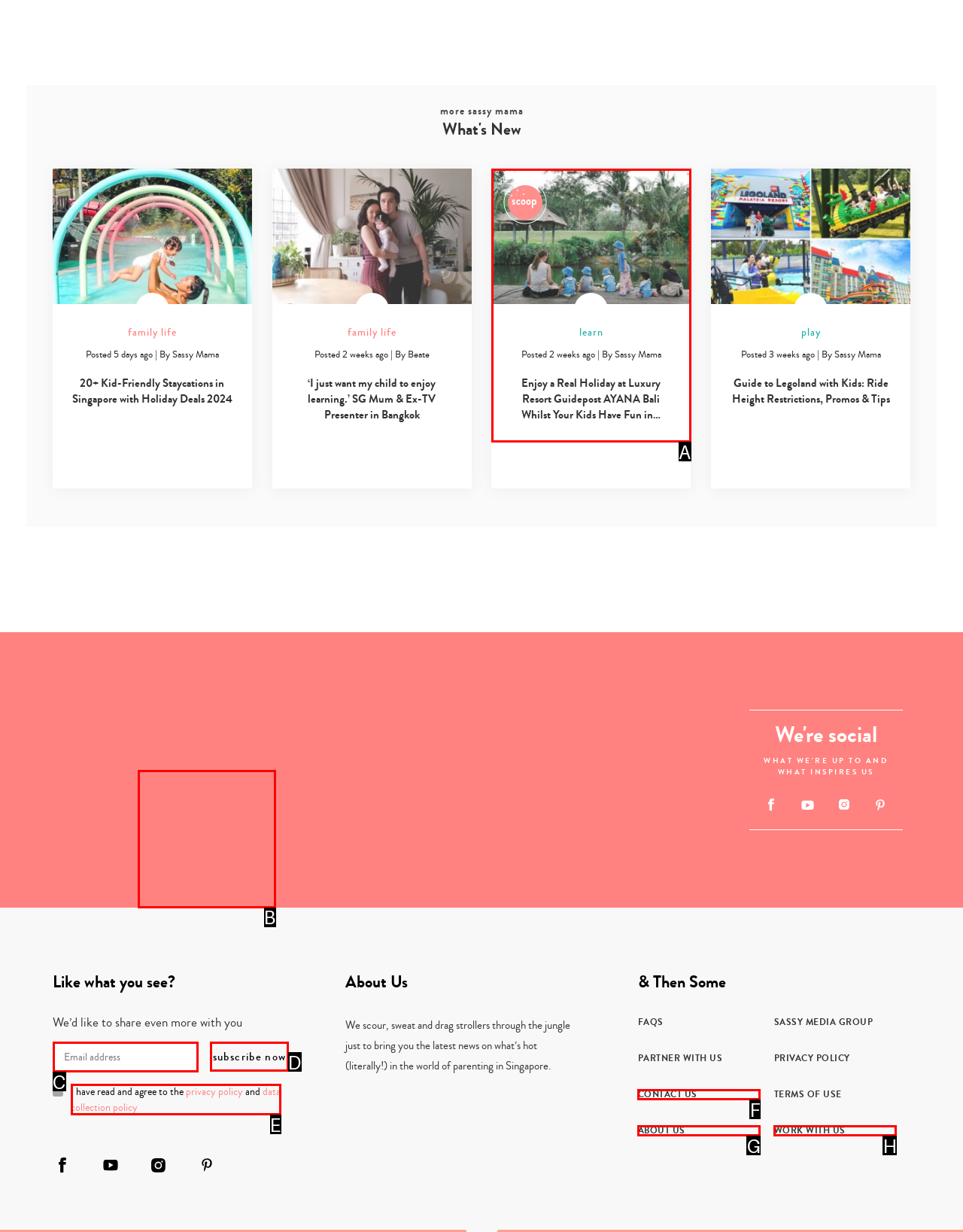Identify the UI element that best fits the description: placeholder="Email address"
Respond with the letter representing the correct option.

C